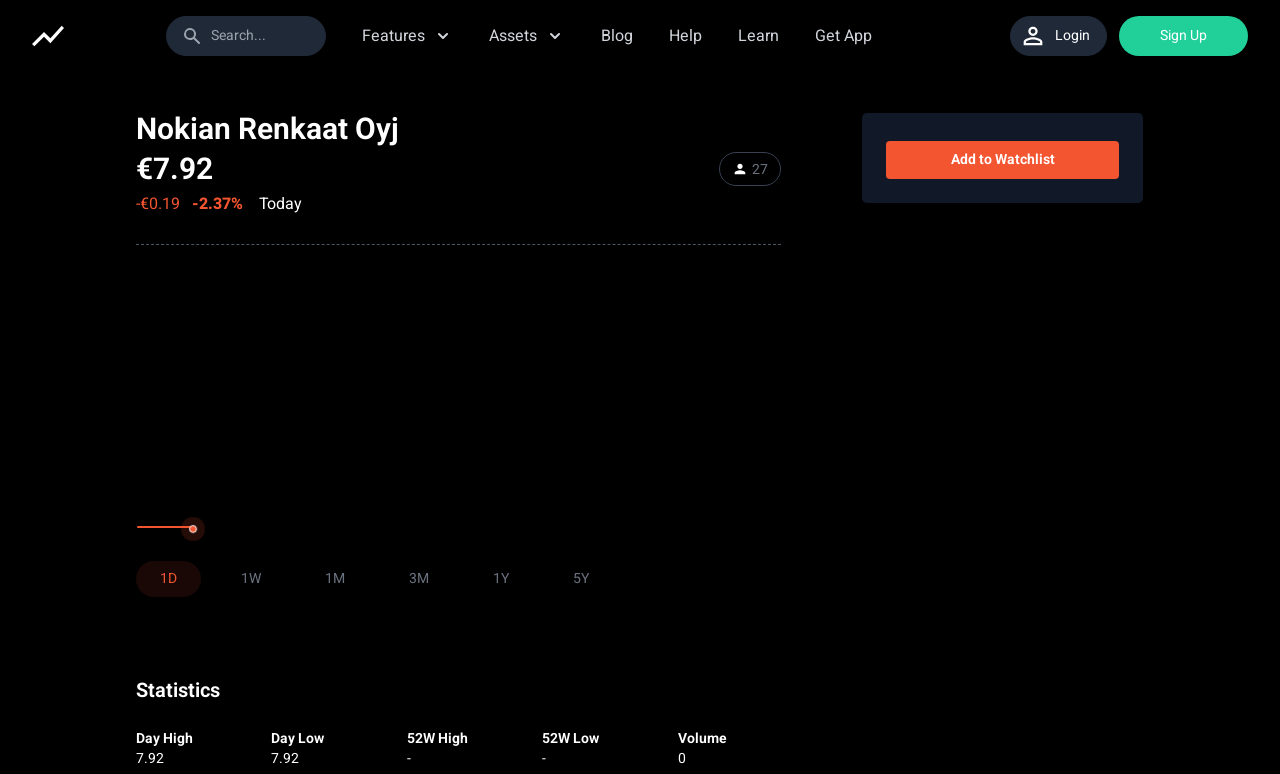Please respond to the question using a single word or phrase:
What is the current stock price of Nokian Renkaat Oyj?

€7.92